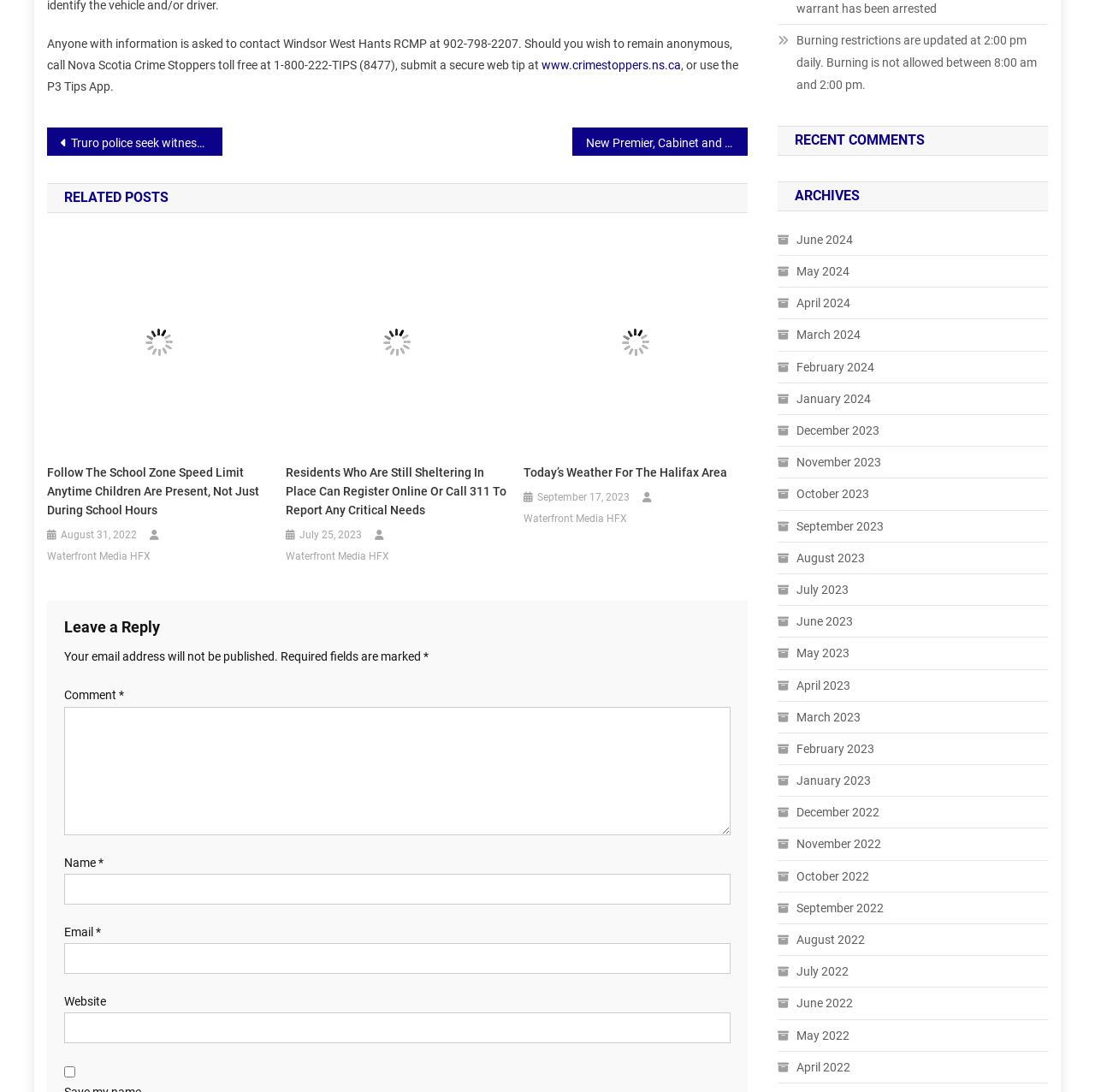Use a single word or phrase to answer the question: What is the title of the first related post?

Truro police seek witness after altercation involving elderly men